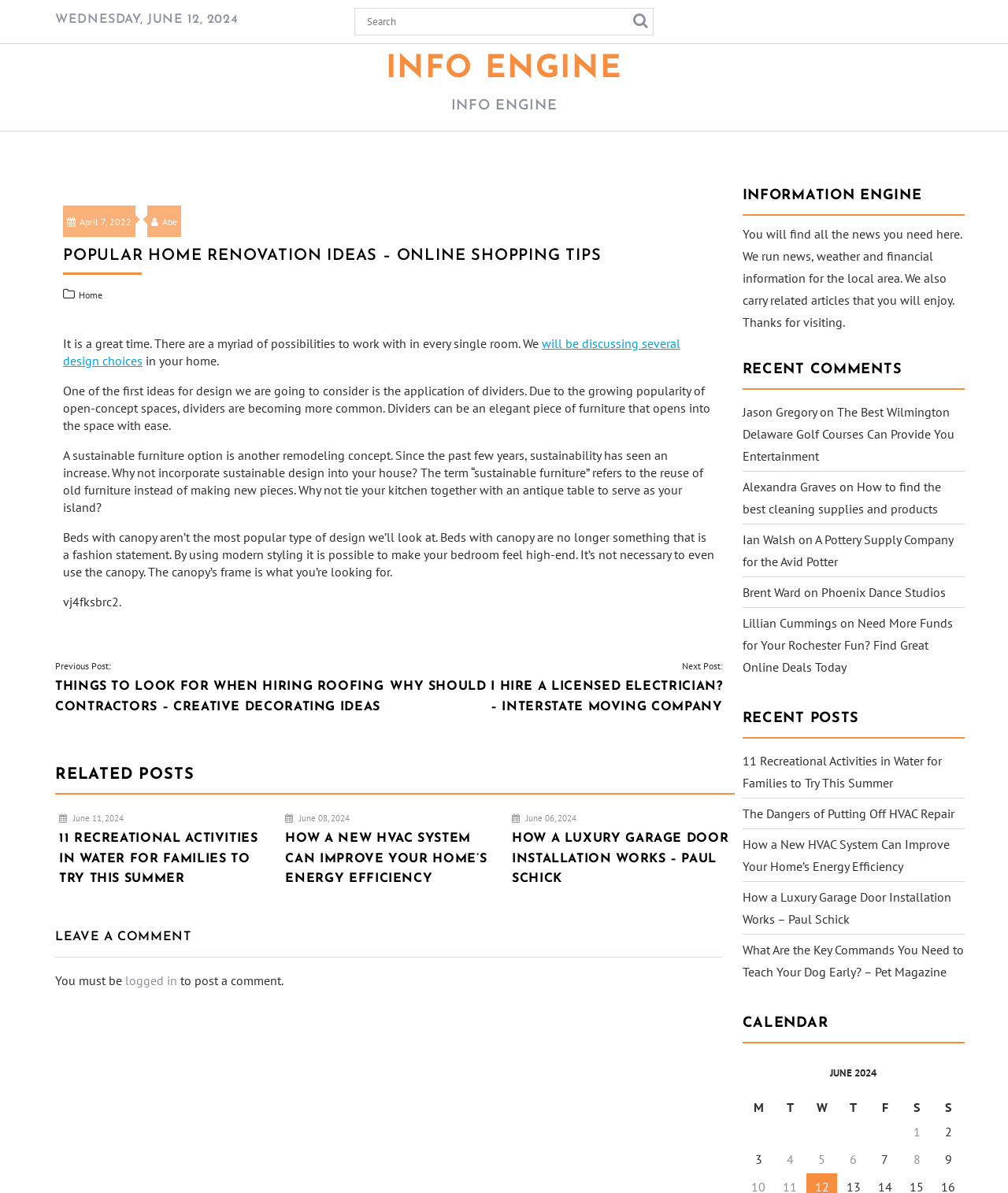Determine the bounding box coordinates of the UI element described below. Use the format (top-left x, top-left y, bottom-right x, bottom-right y) with floating point numbers between 0 and 1: Jason Gregory

[0.736, 0.339, 0.81, 0.352]